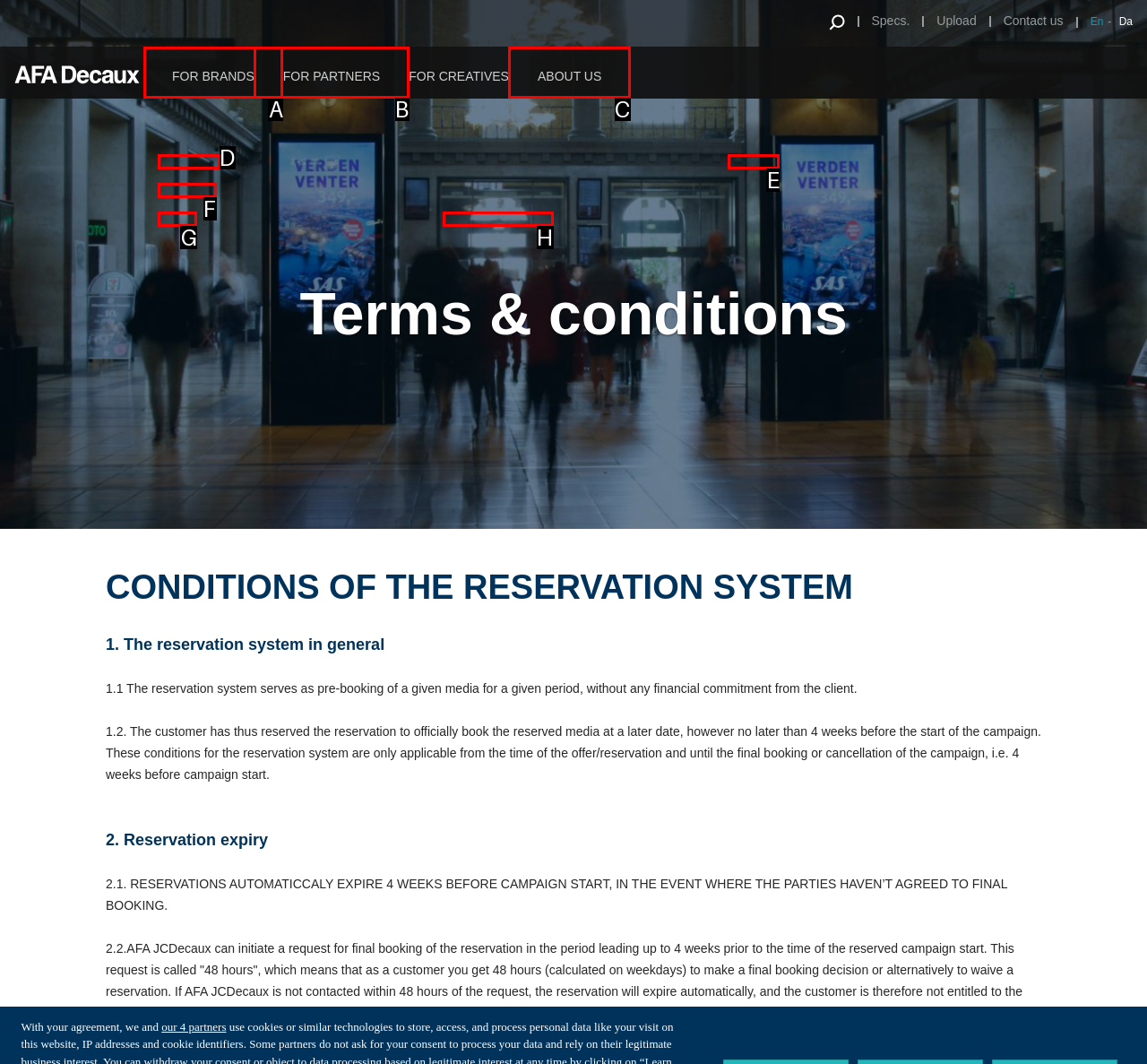Based on the element description: Locally, choose the HTML element that matches best. Provide the letter of your selected option.

G